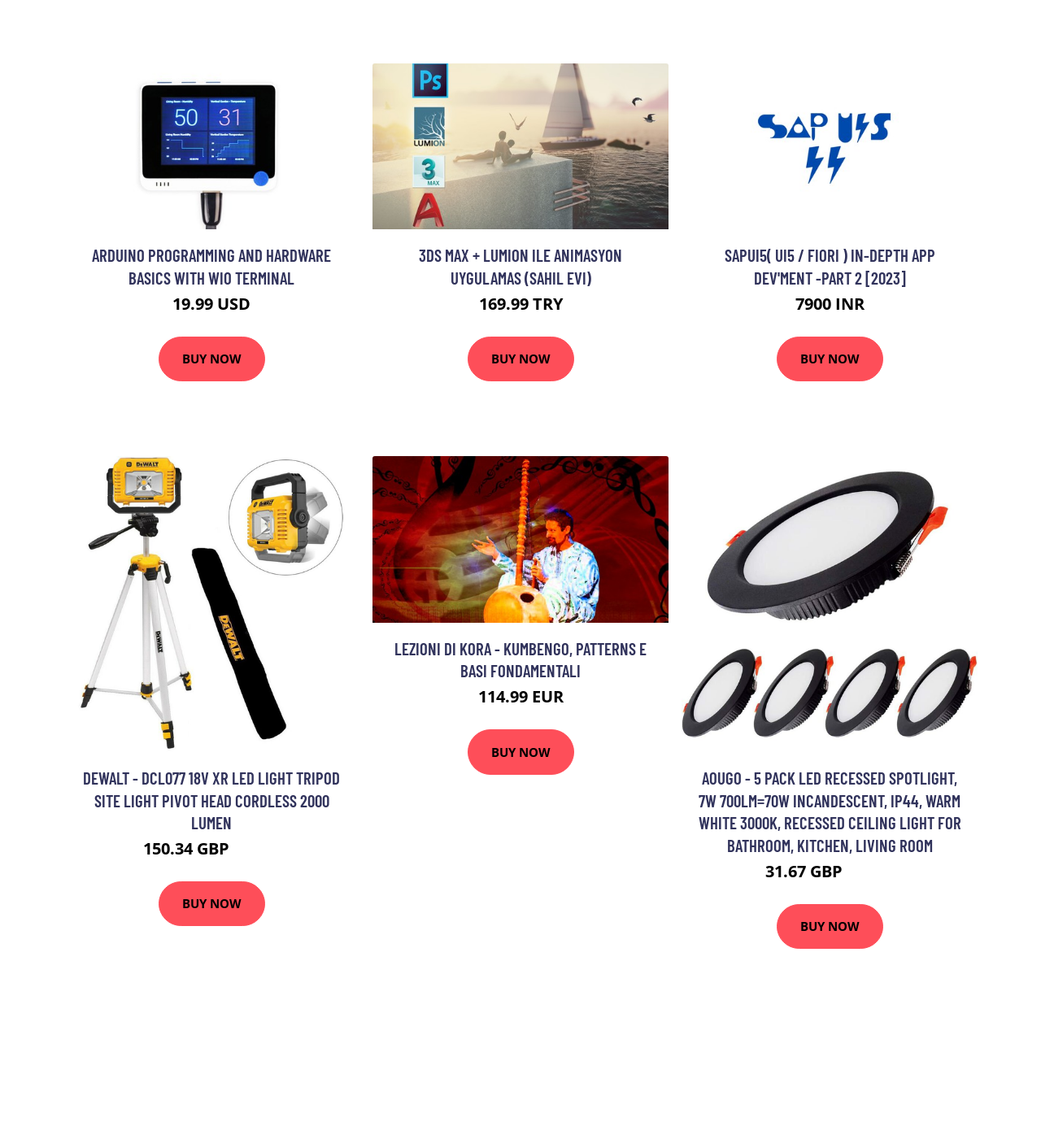Please identify the bounding box coordinates of the element I should click to complete this instruction: 'Read the 'How do I revert to an original template?' article'. The coordinates should be given as four float numbers between 0 and 1, like this: [left, top, right, bottom].

None